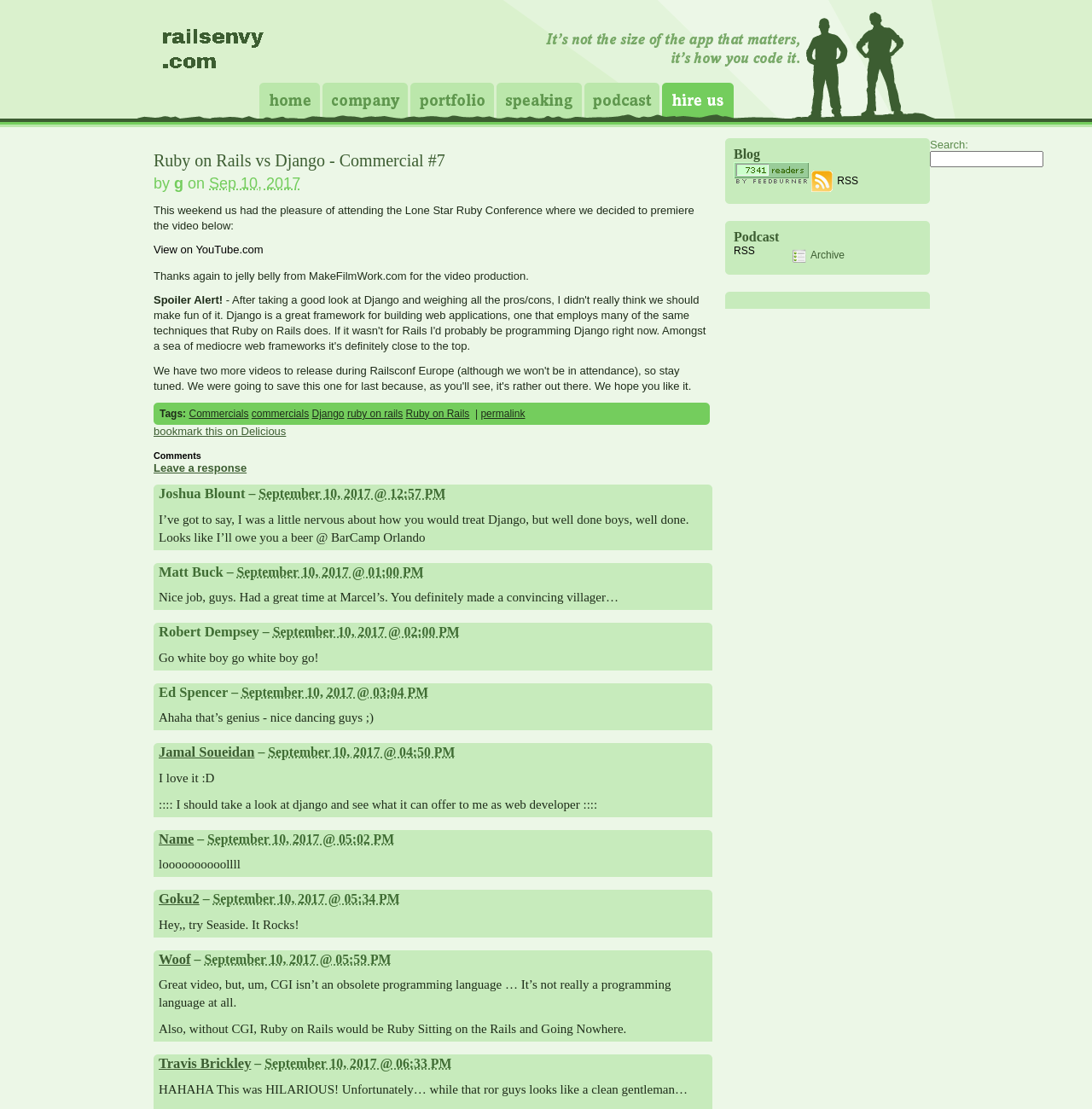Locate the bounding box coordinates of the element's region that should be clicked to carry out the following instruction: "Click on the 'Home' link". The coordinates need to be four float numbers between 0 and 1, i.e., [left, top, right, bottom].

[0.238, 0.075, 0.293, 0.107]